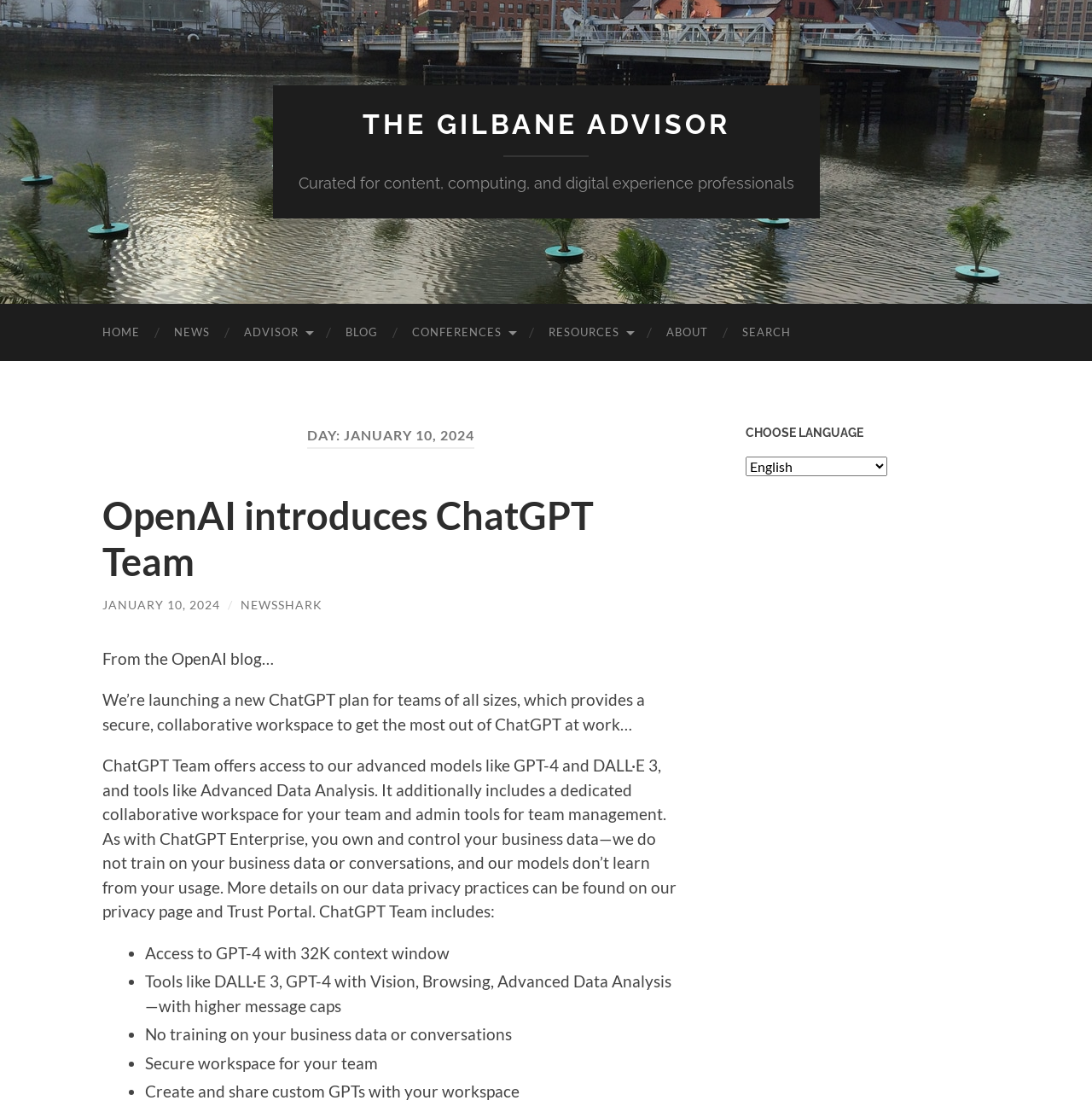Determine the bounding box coordinates of the UI element that matches the following description: "The Gilbane Advisor". The coordinates should be four float numbers between 0 and 1 in the format [left, top, right, bottom].

[0.332, 0.097, 0.668, 0.126]